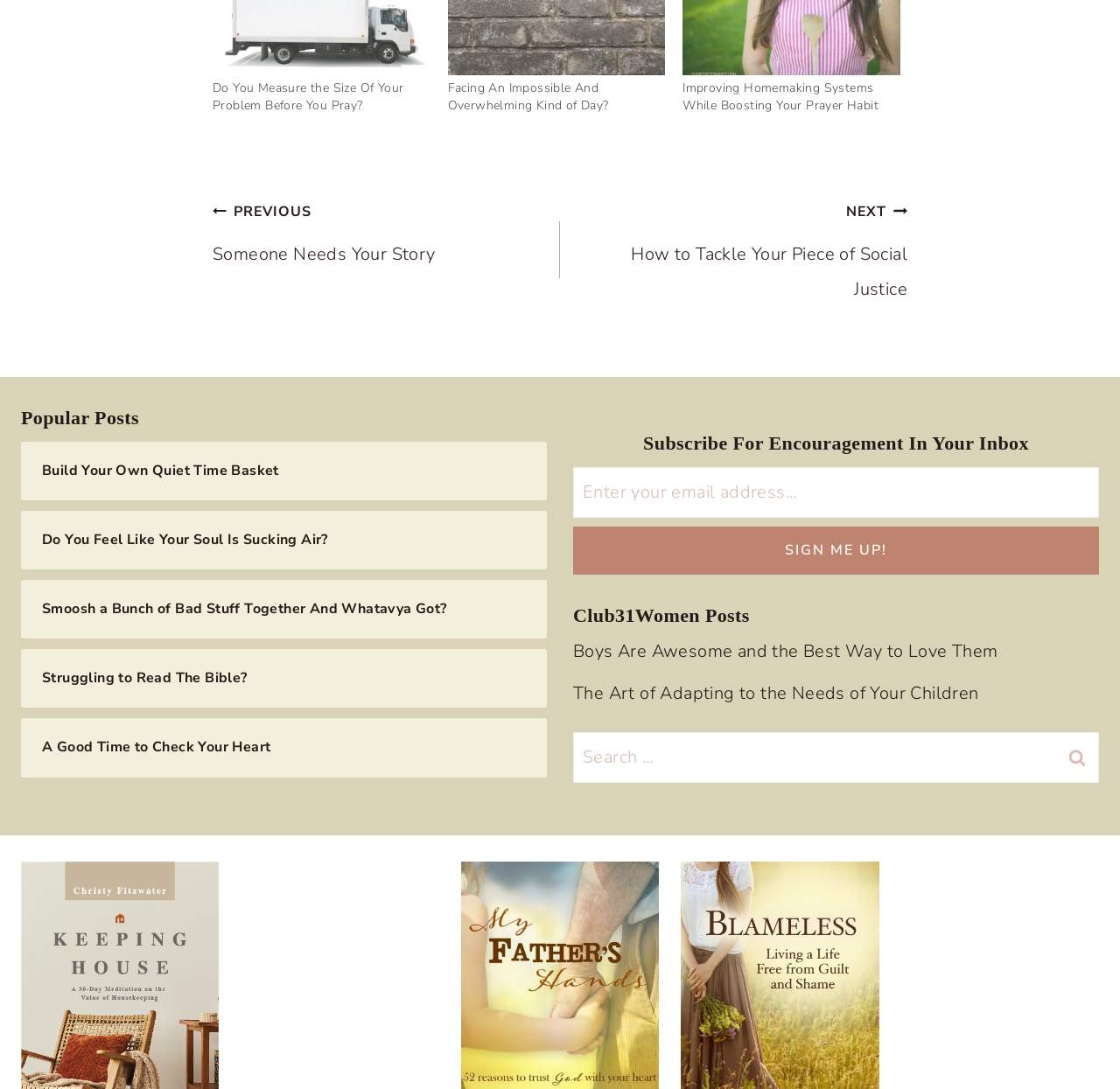Identify the bounding box coordinates of the element that should be clicked to fulfill this task: "Go to 'Club31Women Posts'". The coordinates should be provided as four float numbers between 0 and 1, i.e., [left, top, right, bottom].

[0.512, 0.555, 0.669, 0.575]